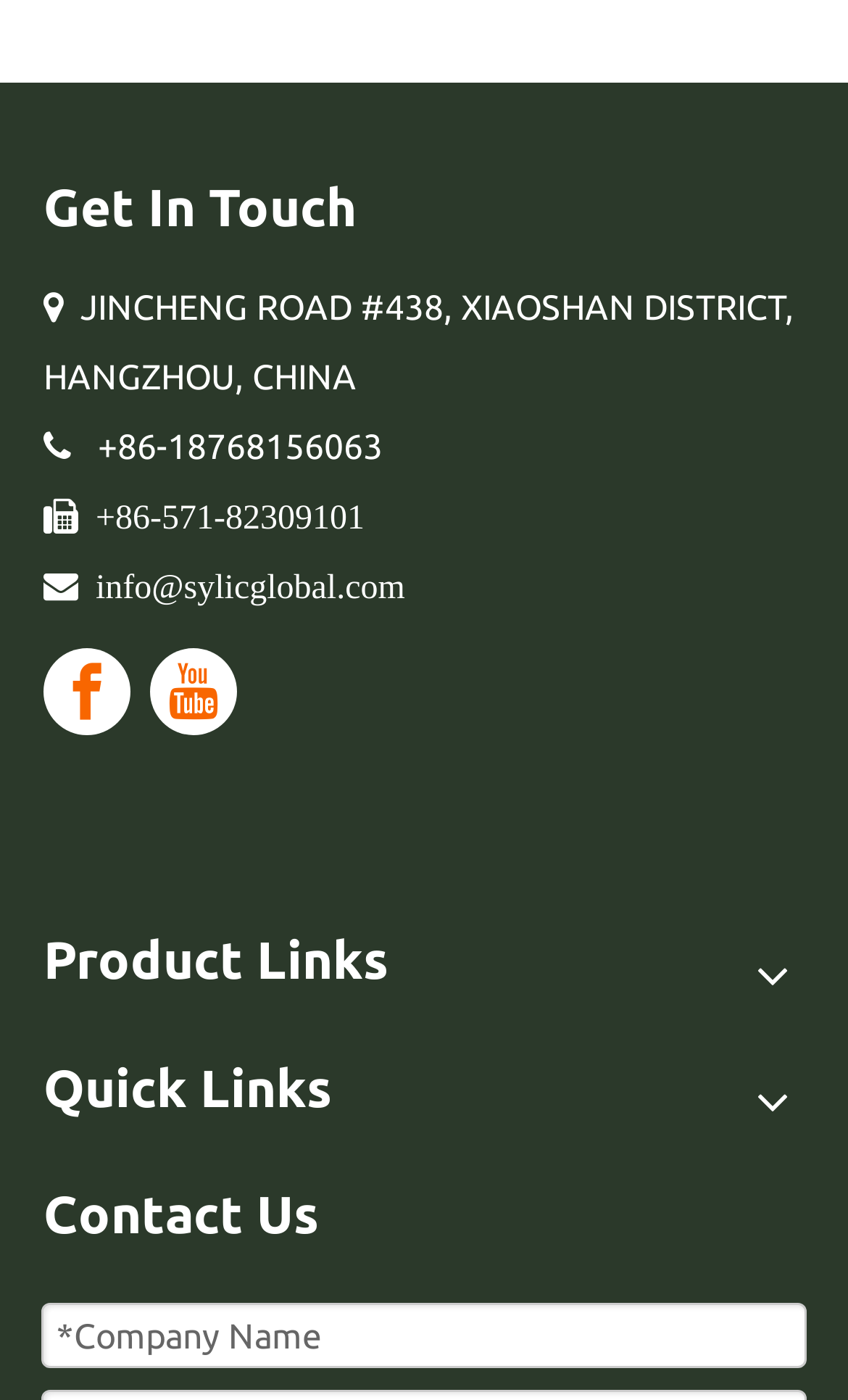Given the element description: "info@sylicglobal.com", predict the bounding box coordinates of the UI element it refers to, using four float numbers between 0 and 1, i.e., [left, top, right, bottom].

[0.113, 0.272, 0.478, 0.3]